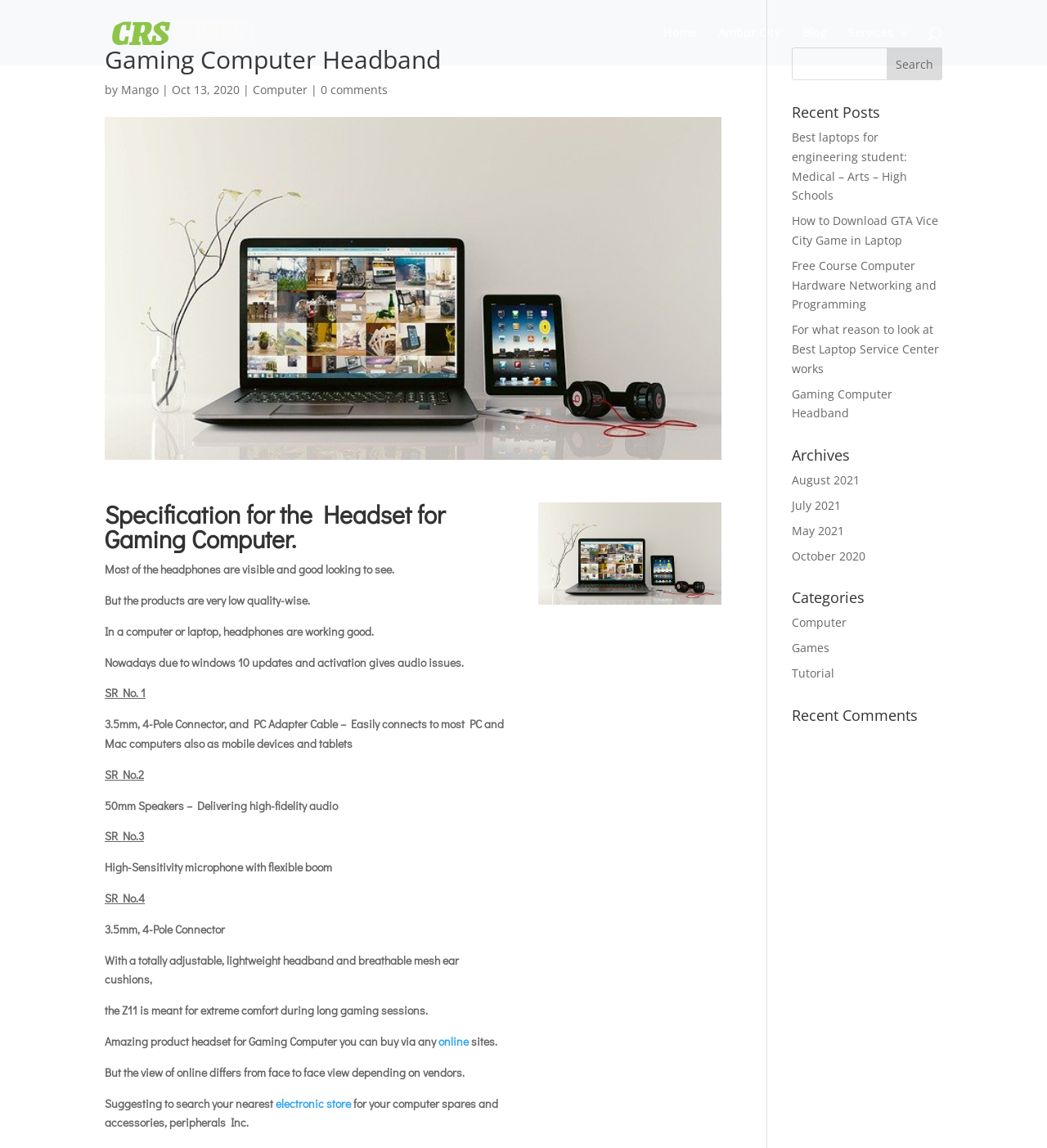Locate the bounding box coordinates of the element that should be clicked to fulfill the instruction: "Go to the homepage".

None